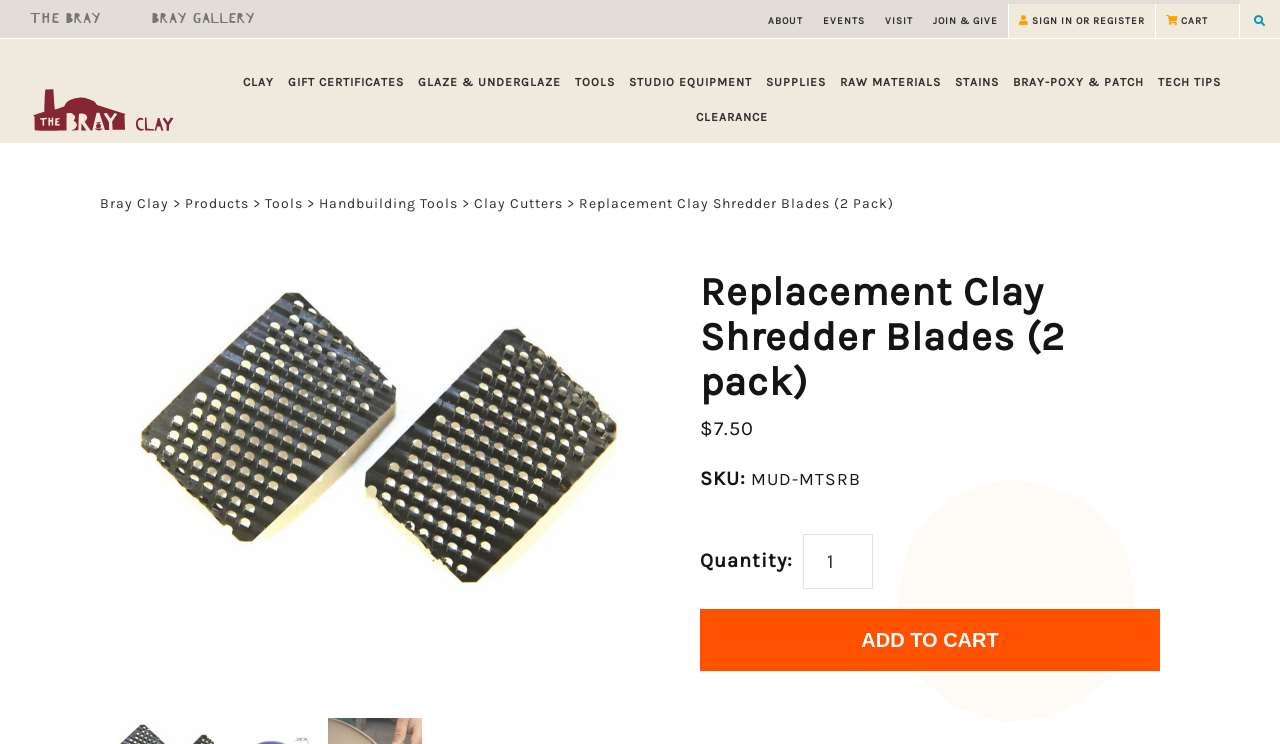Determine the bounding box coordinates for the area that should be clicked to carry out the following instruction: "Click on the 'TOOLS' link".

[0.445, 0.084, 0.484, 0.131]